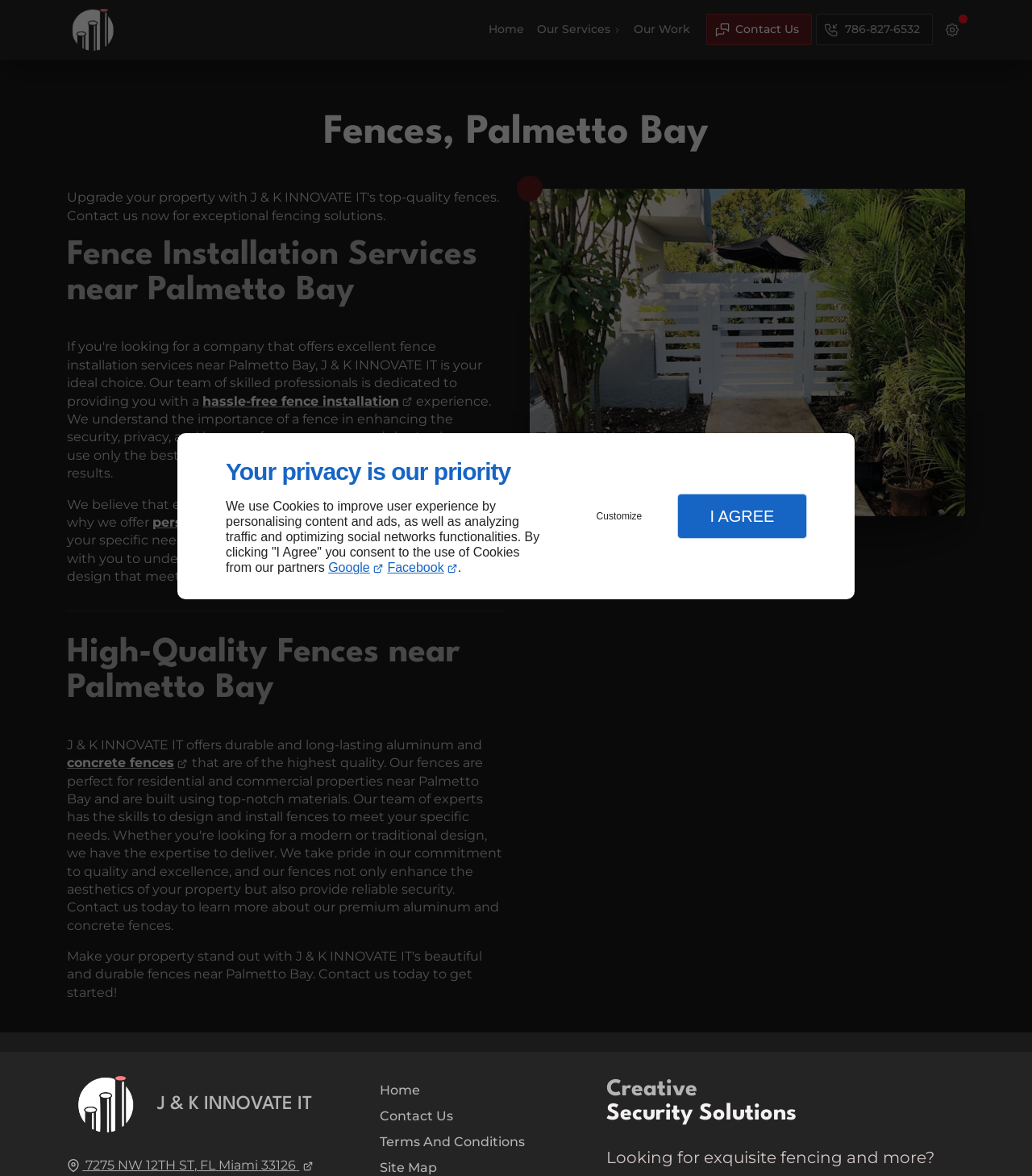What is the purpose of the 'Customize' button?
Please describe in detail the information shown in the image to answer the question.

The 'Customize' button is located in the cookie consent dialog, which suggests that it allows users to customize their cookie settings, rather than accepting all cookies by default.